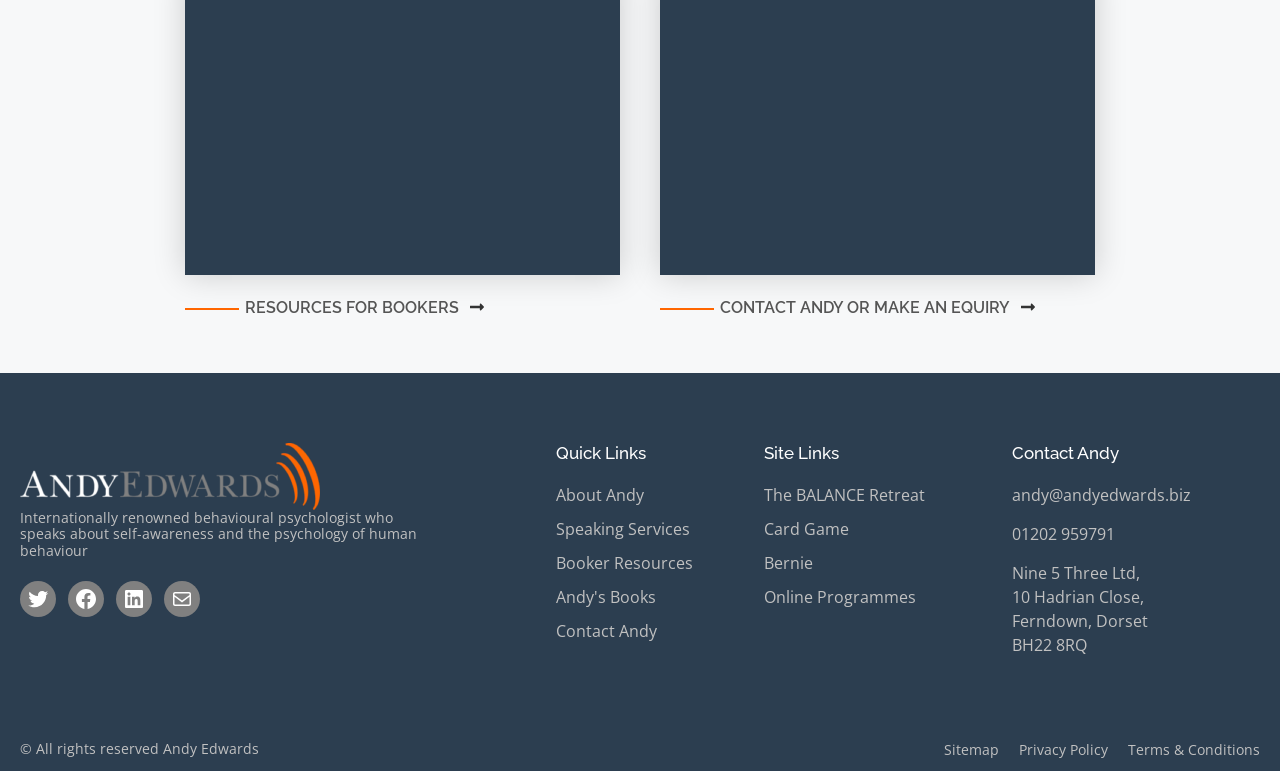What is the profession of Andy Edwards?
Look at the image and answer the question using a single word or phrase.

Behavioural Psychologist